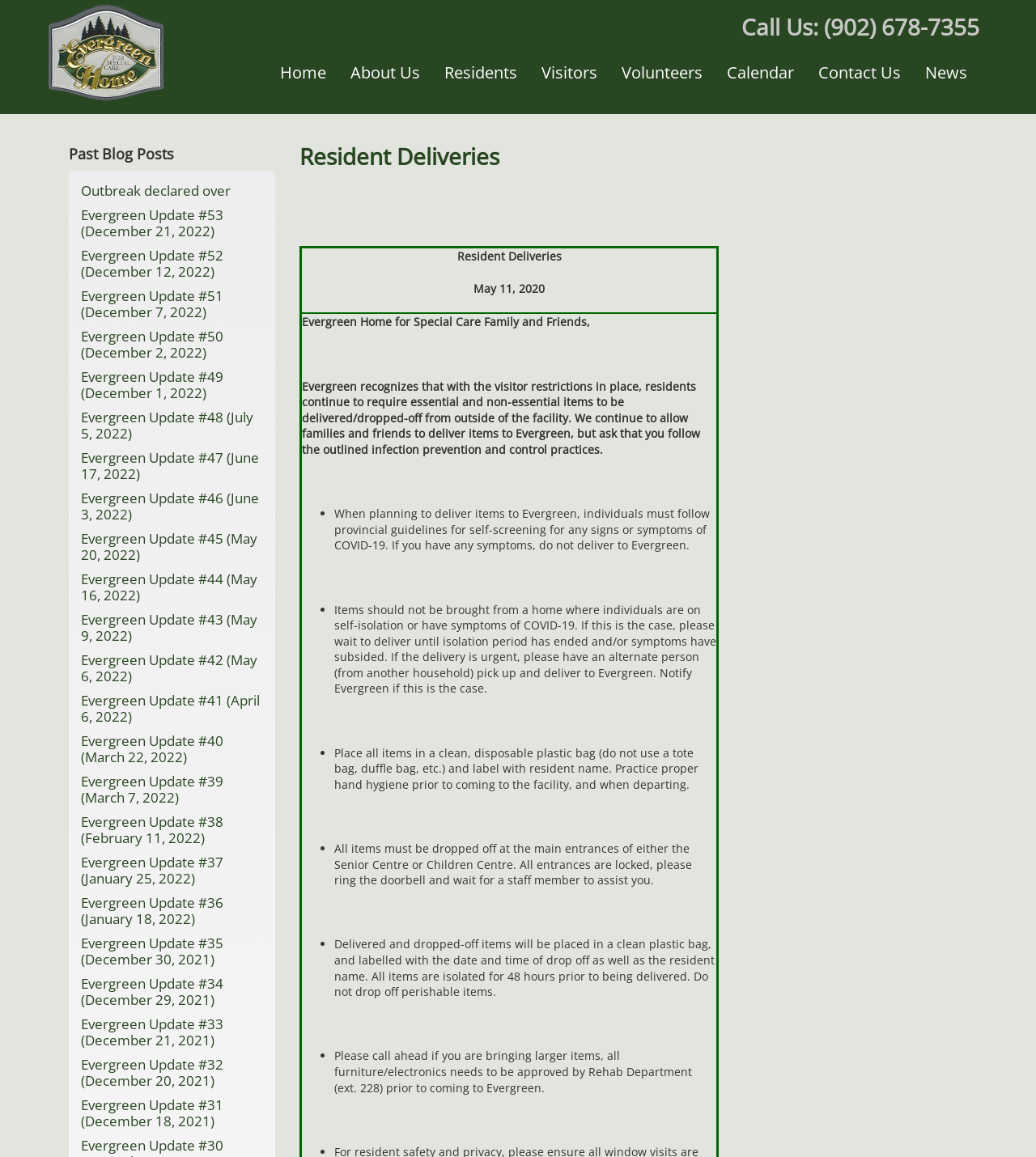Please identify the bounding box coordinates of the element that needs to be clicked to perform the following instruction: "Read the Past Blog Posts".

[0.066, 0.127, 0.266, 0.14]